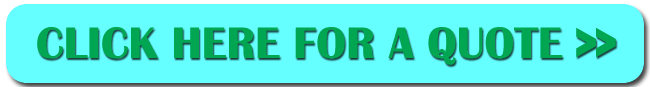Where is the sash window installation service located?
Look at the webpage screenshot and answer the question with a detailed explanation.

The webpage is focused on sash window installation services, and it is specifically located in Pudsey, UK, which suggests that the service is targeted towards customers in that region.